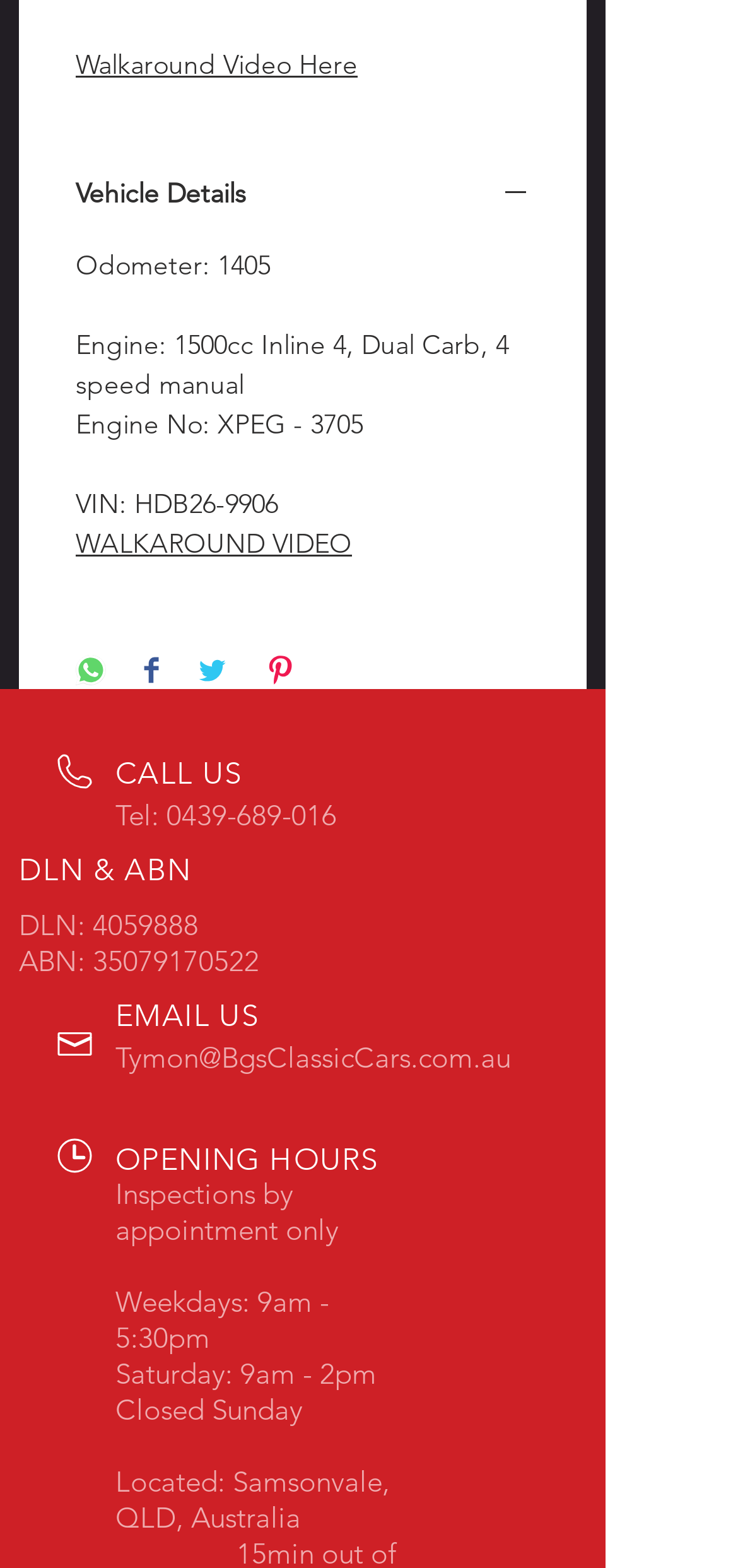What is the VIN of the vehicle?
Using the image as a reference, answer the question with a short word or phrase.

HDB26-9906